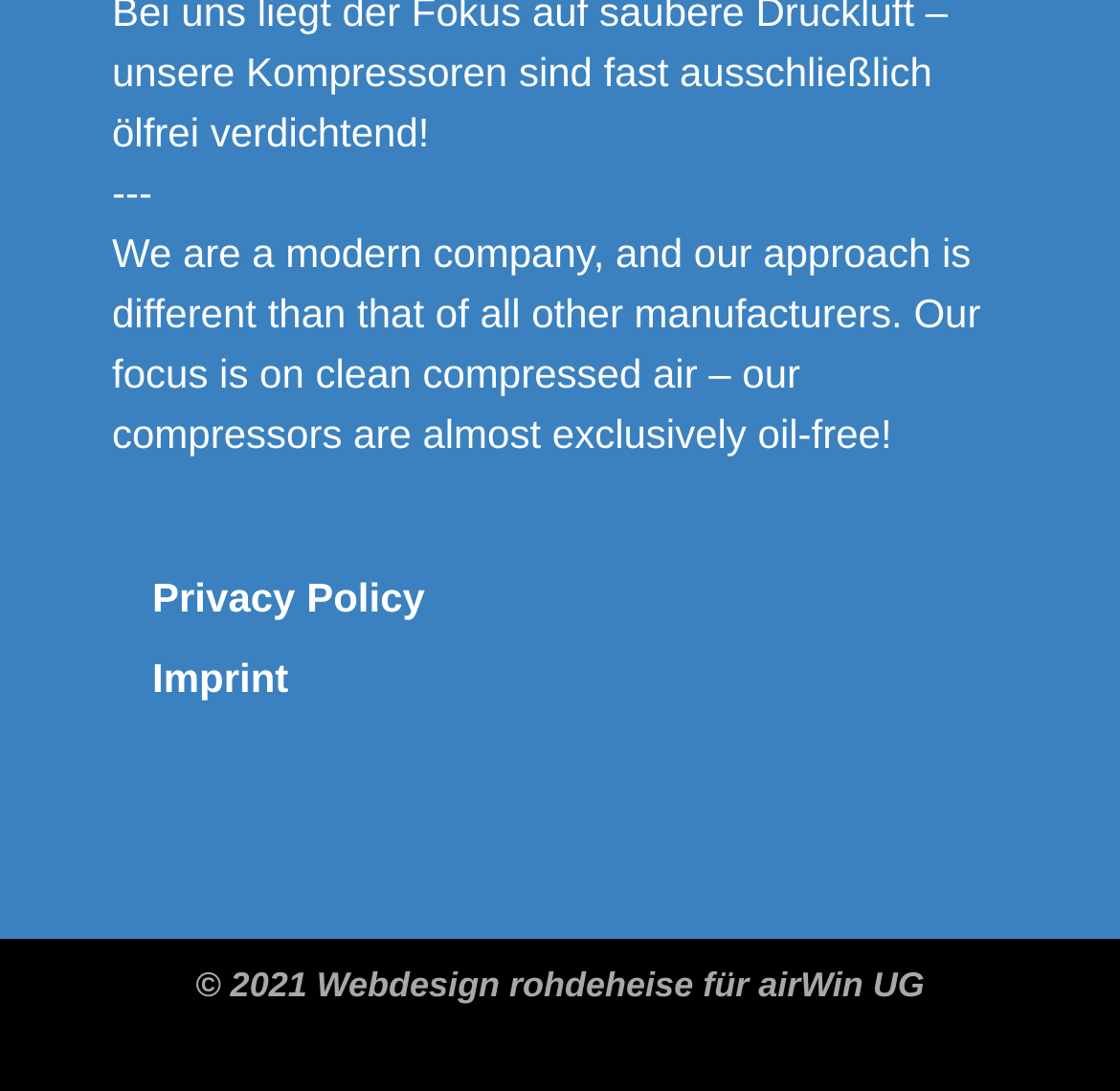Give a one-word or short-phrase answer to the following question: 
What is the company name?

airWin UG